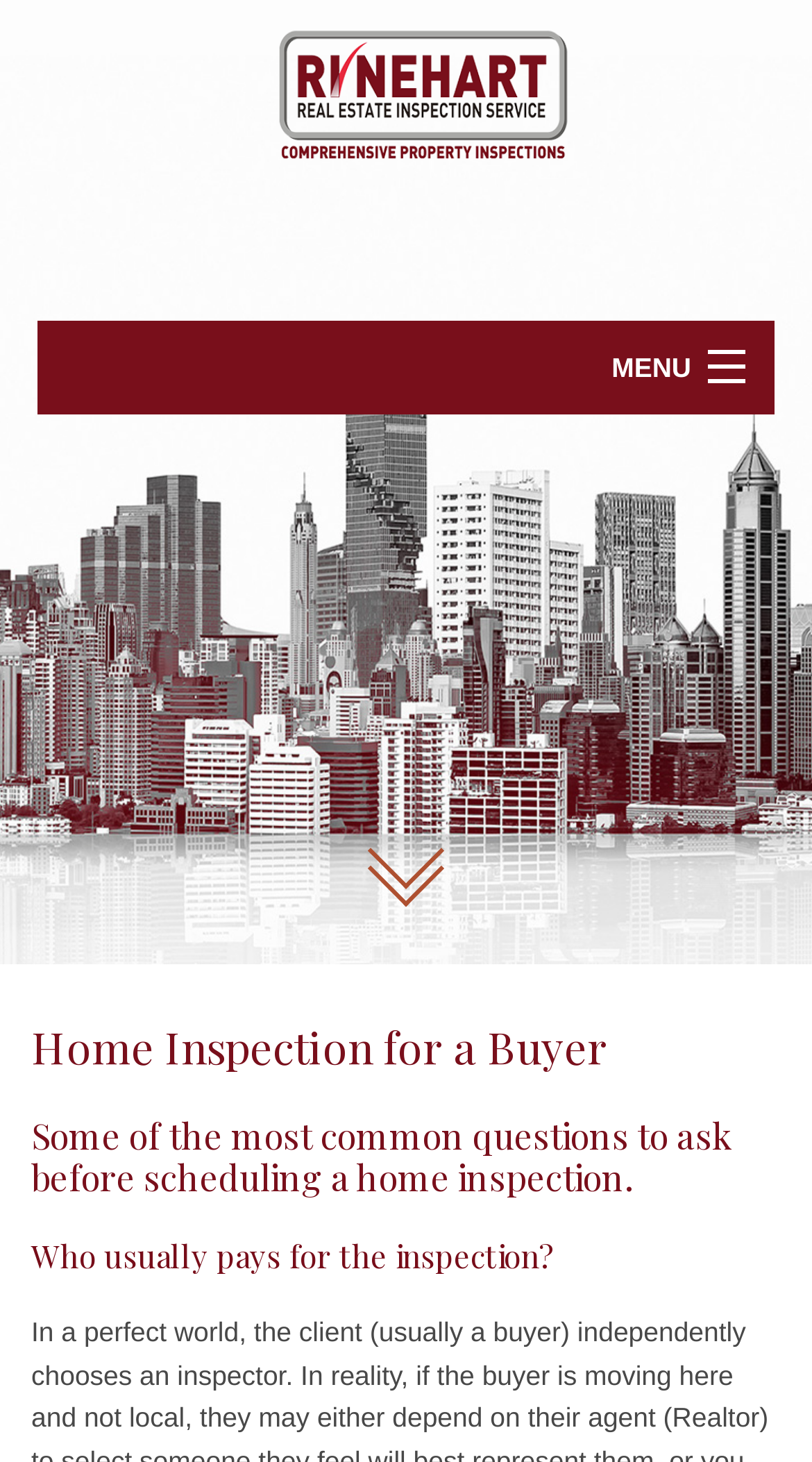What is the location of the inspector?
Relying on the image, give a concise answer in one word or a brief phrase.

Harker Heights